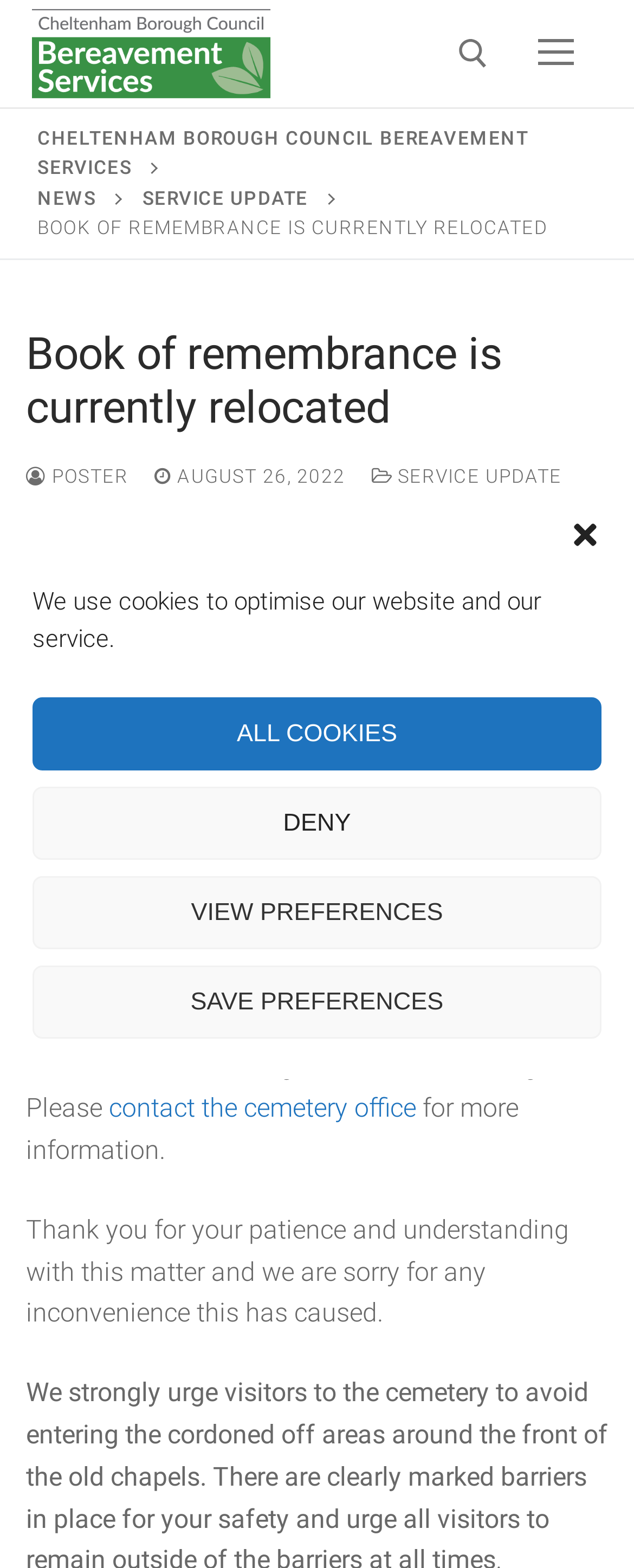What is the current location of the book of remembrance?
Answer the question with a single word or phrase, referring to the image.

Waiting room of this building